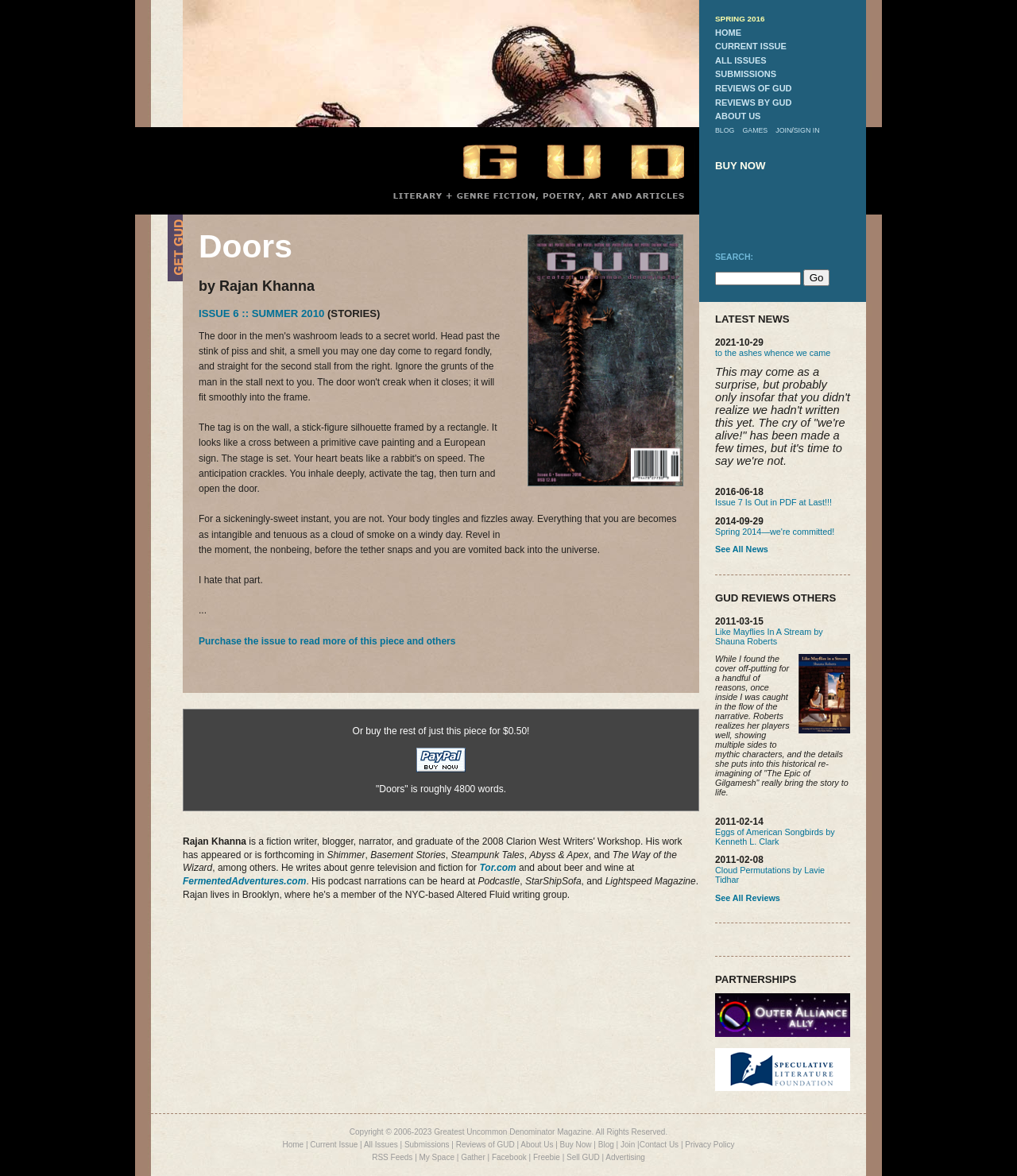Please identify the bounding box coordinates of the clickable area that will allow you to execute the instruction: "Go to the latest news".

[0.703, 0.286, 0.751, 0.296]